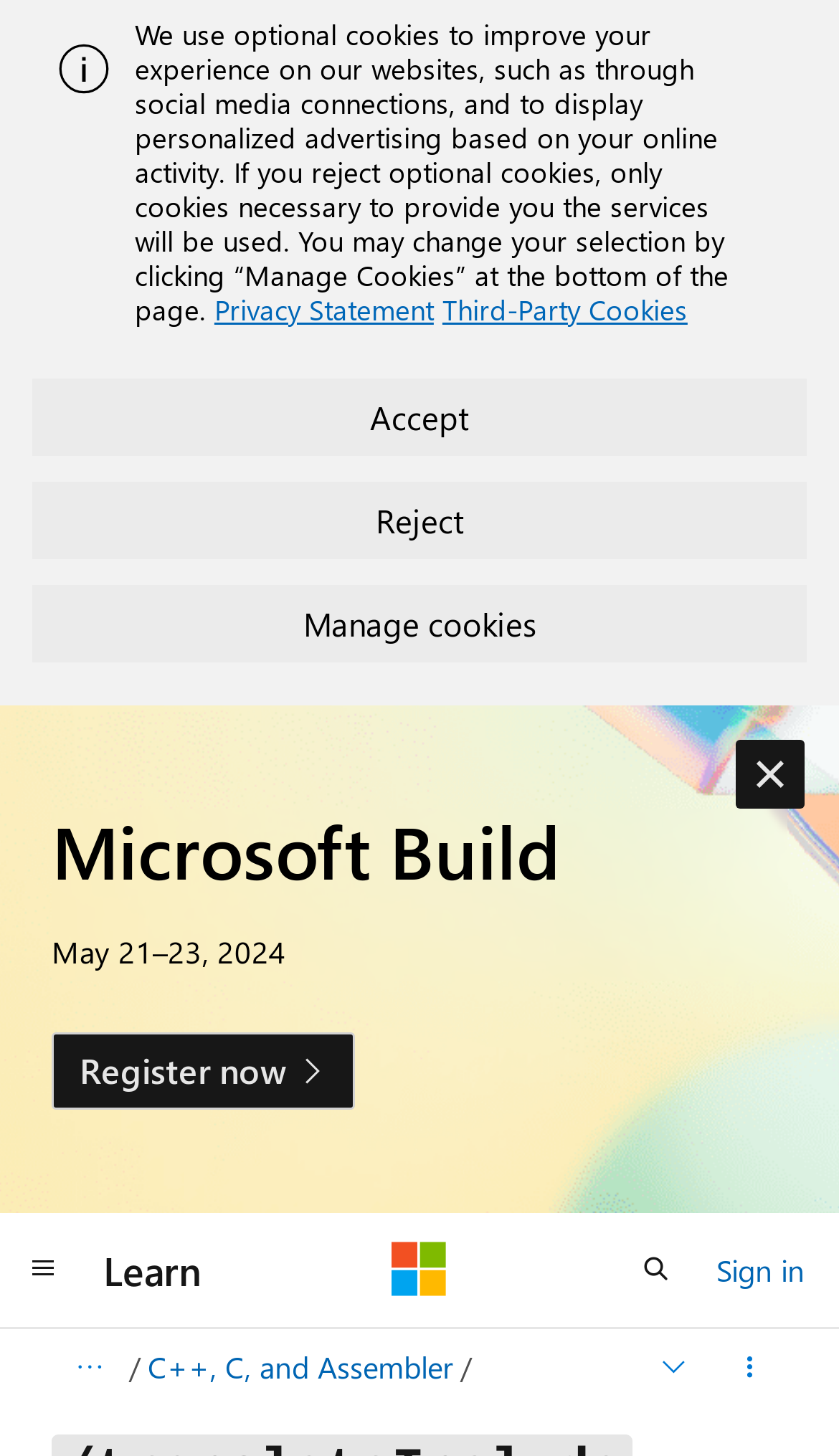Please locate the bounding box coordinates of the element that should be clicked to achieve the given instruction: "Search on the website".

[0.731, 0.845, 0.833, 0.899]